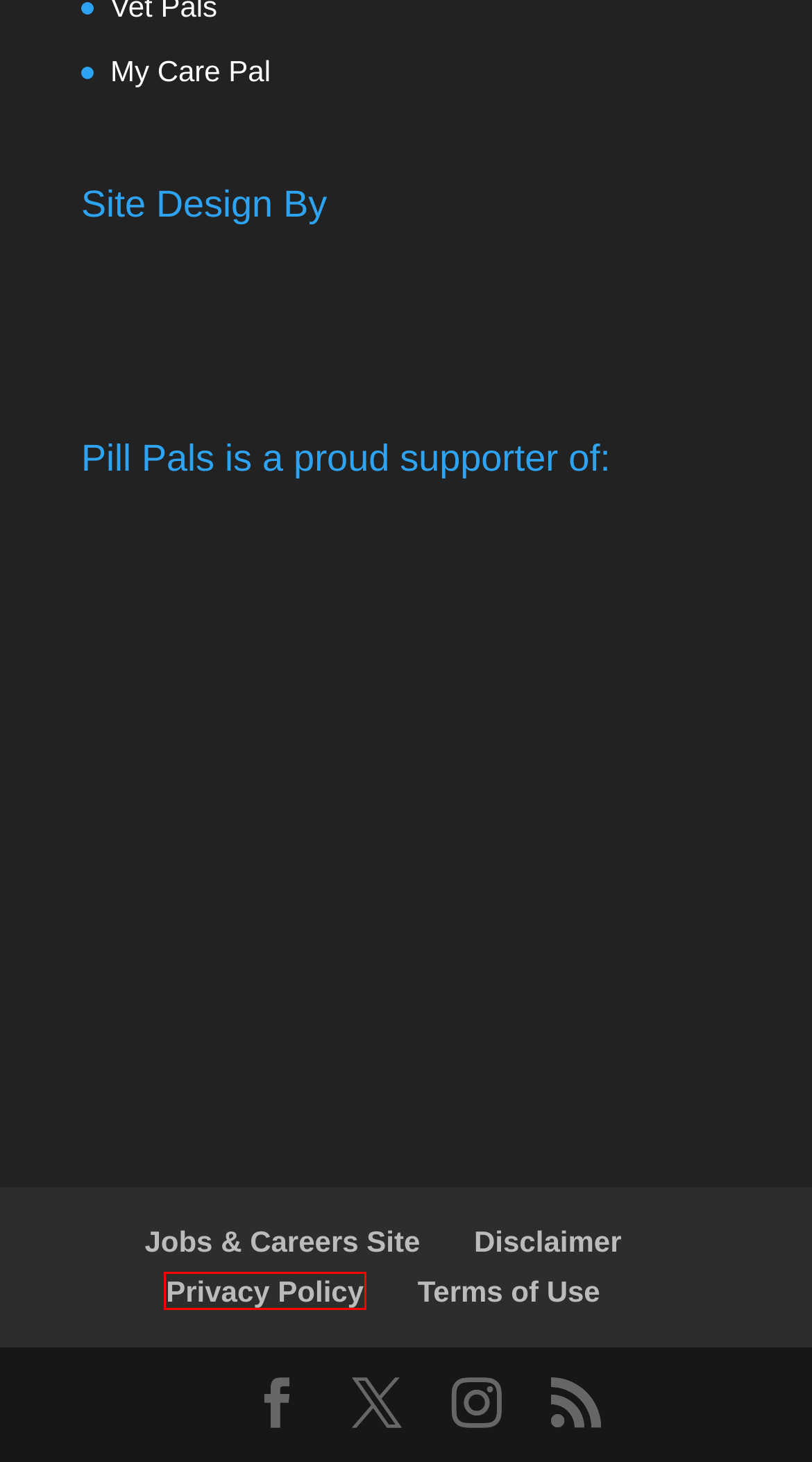Examine the screenshot of a webpage with a red bounding box around a UI element. Your task is to identify the webpage description that best corresponds to the new webpage after clicking the specified element. The given options are:
A. Disclaimer - Pill Pals |
B. Services - Pill Pals |
C. Terms of Use - Pill Pals |
D. Vladimire Herard - Pill Pals |
E. Medicine - Pill Pals |
F. Privacy Policy - Pill Pals |
G. I Want To... - The Care Pal Company
H. Pill Pals |

F